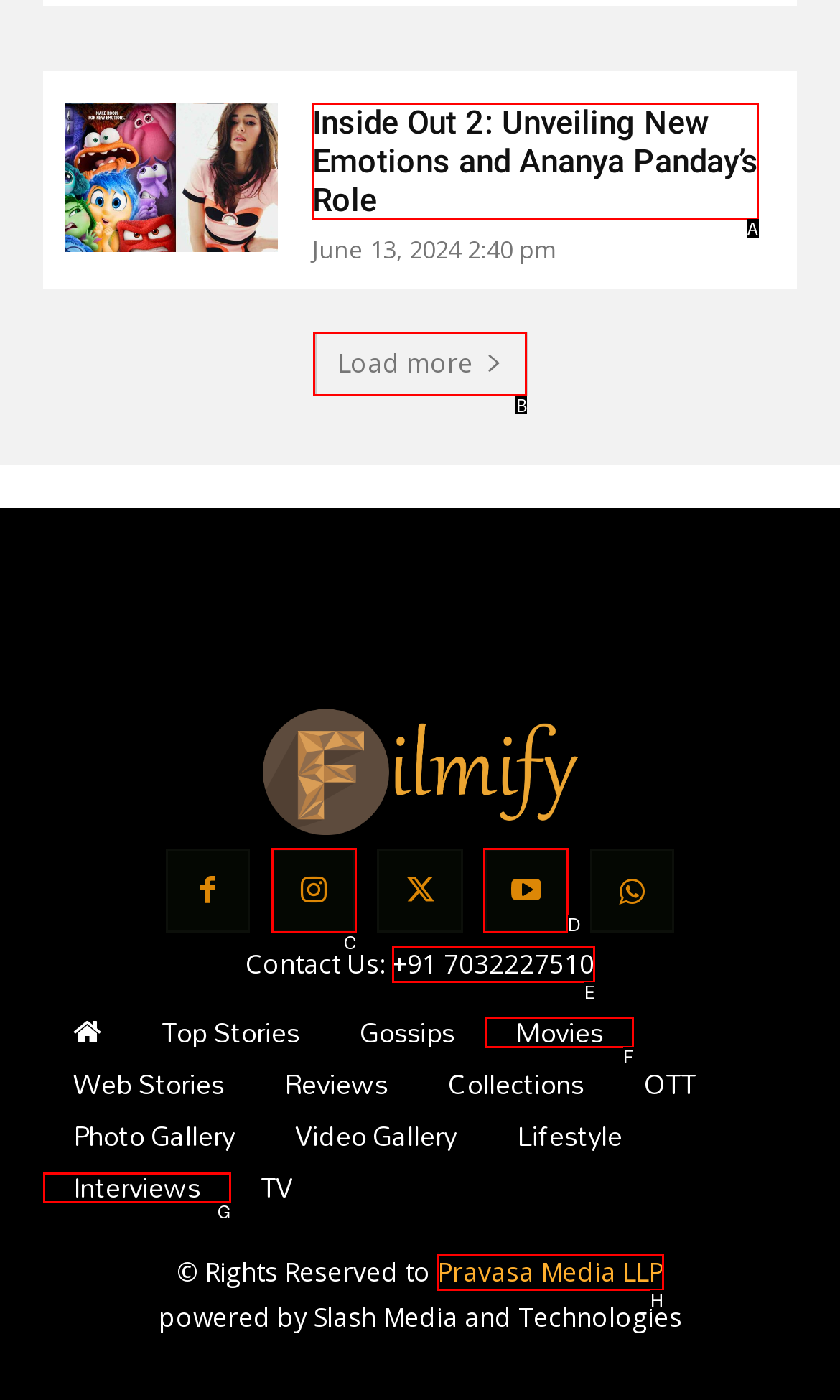Choose the HTML element you need to click to achieve the following task: Load more articles
Respond with the letter of the selected option from the given choices directly.

B